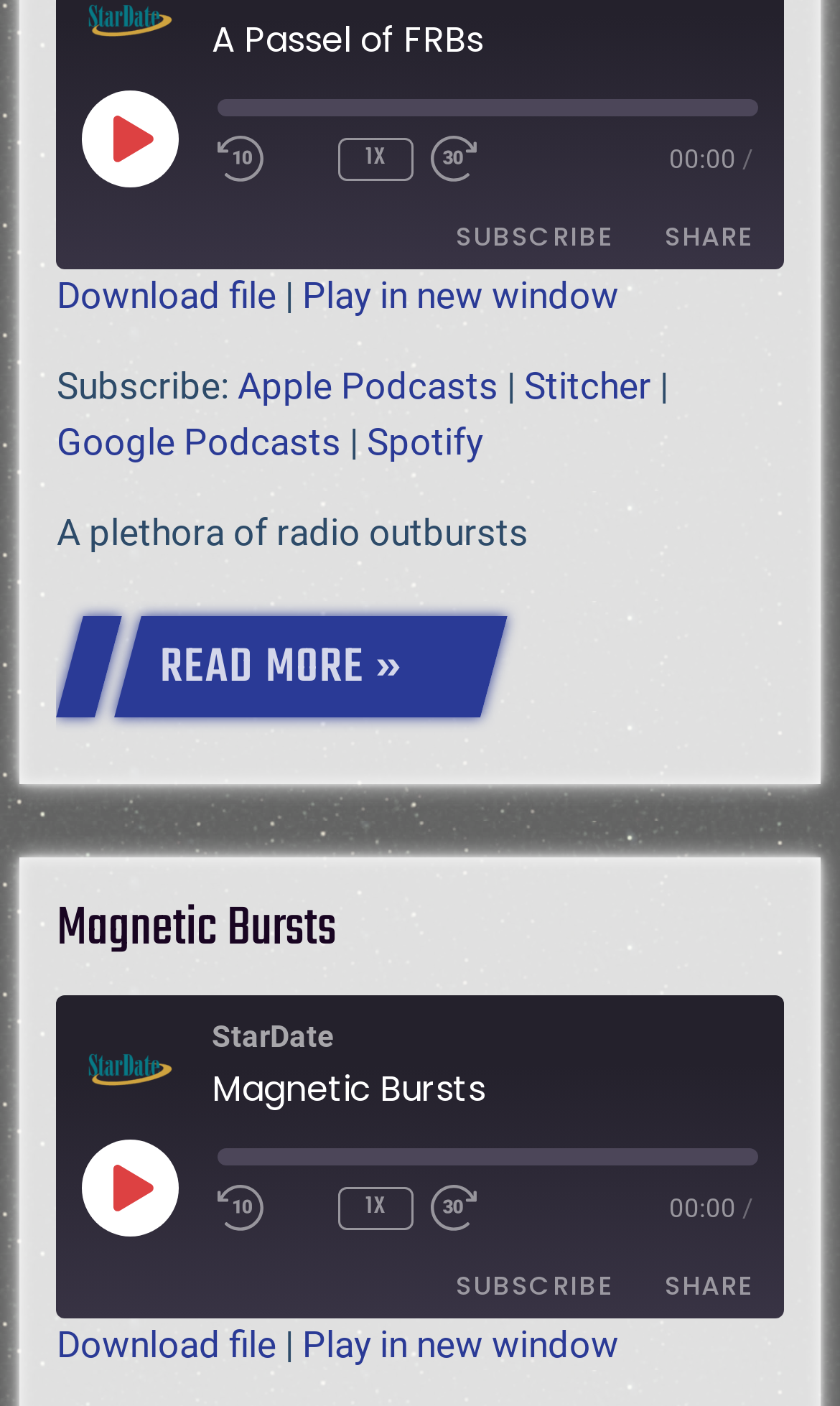Please identify the bounding box coordinates of the clickable area that will allow you to execute the instruction: "Share the episode on Facebook".

[0.285, 0.233, 0.362, 0.279]